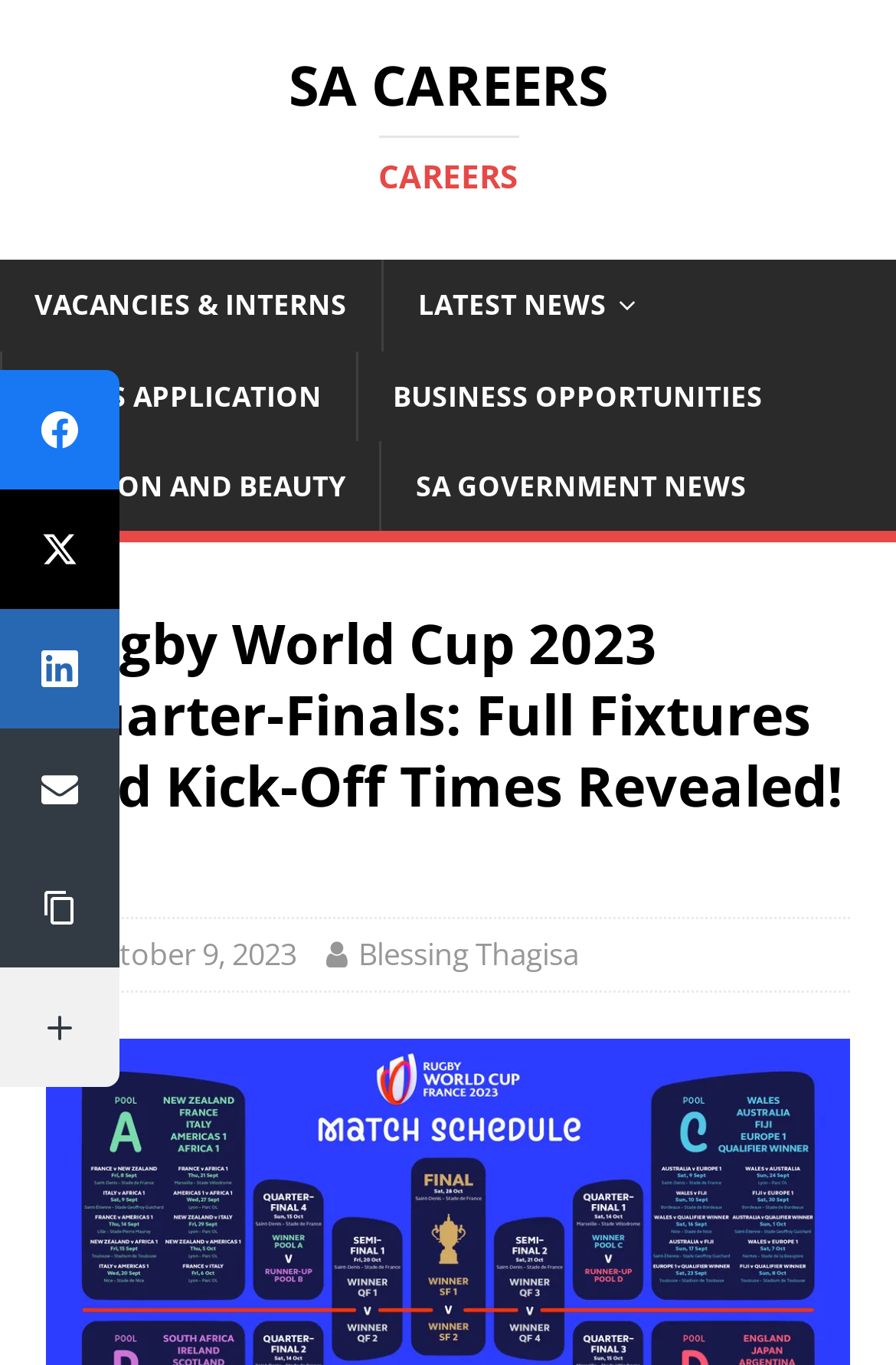Give the bounding box coordinates for the element described by: "parent_node: LinkedIn aria-label="LinkedIn"".

[0.0, 0.446, 0.133, 0.534]